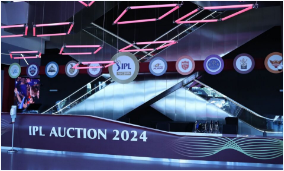Give a detailed account of what is happening in the image.

The image captures an elegant and modern setting for the IPL Auction 2024. At the forefront, a sleek table displays the prominent text "IPL AUCTION 2024," signaling the significance of the event. Above the table, a series of circular logos representing various teams are elegantly displayed on a backdrop featuring stylish architecture illuminated by contemporary lighting in shades of pink. The dynamic staircase structure adds depth and sophistication to the venue, creating a vibrant atmosphere filled with anticipation for the upcoming auction. The overall aesthetic combines innovation and tradition, reflective of the IPL's rich heritage in cricket.